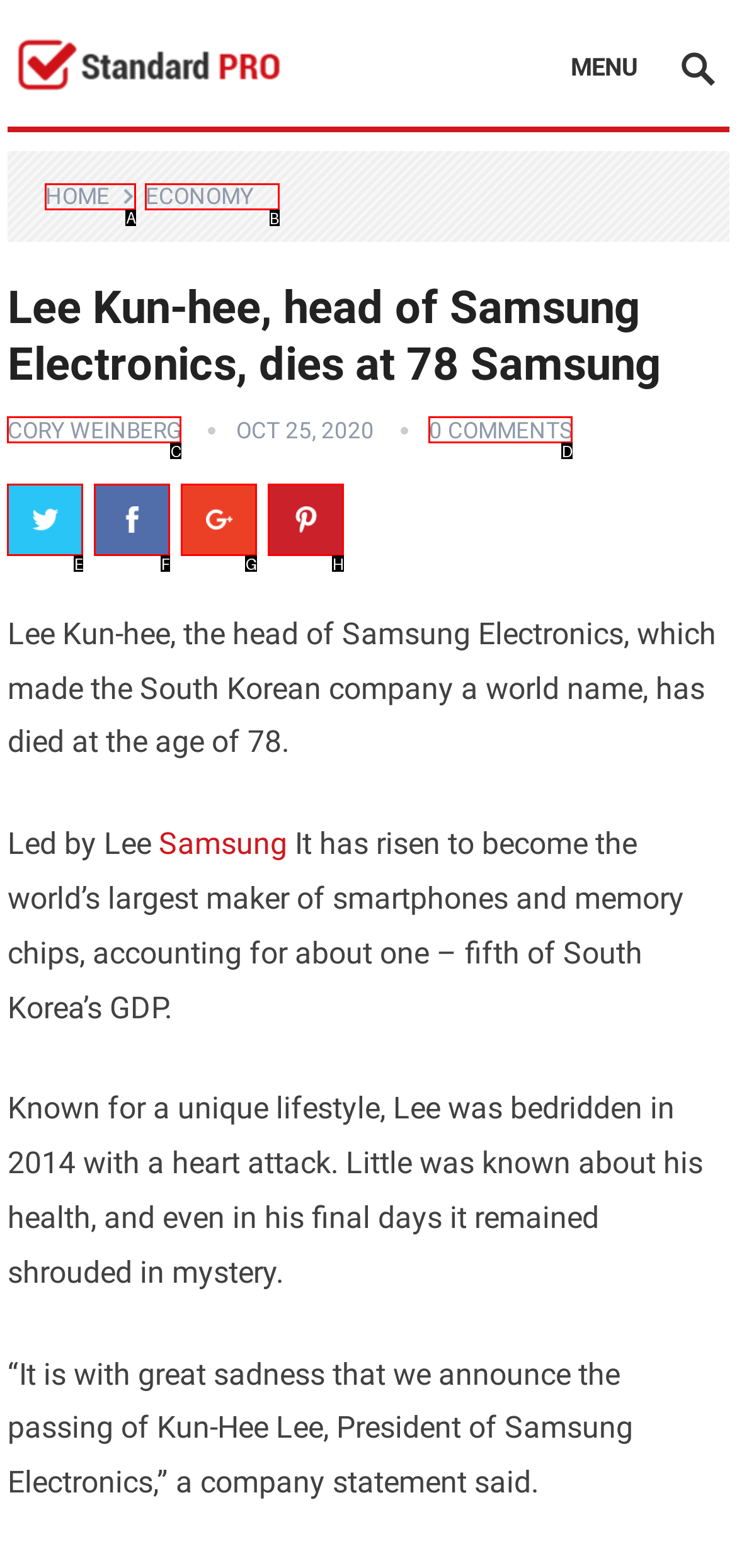Which UI element should be clicked to perform the following task: Click on ECONOMY? Answer with the corresponding letter from the choices.

B